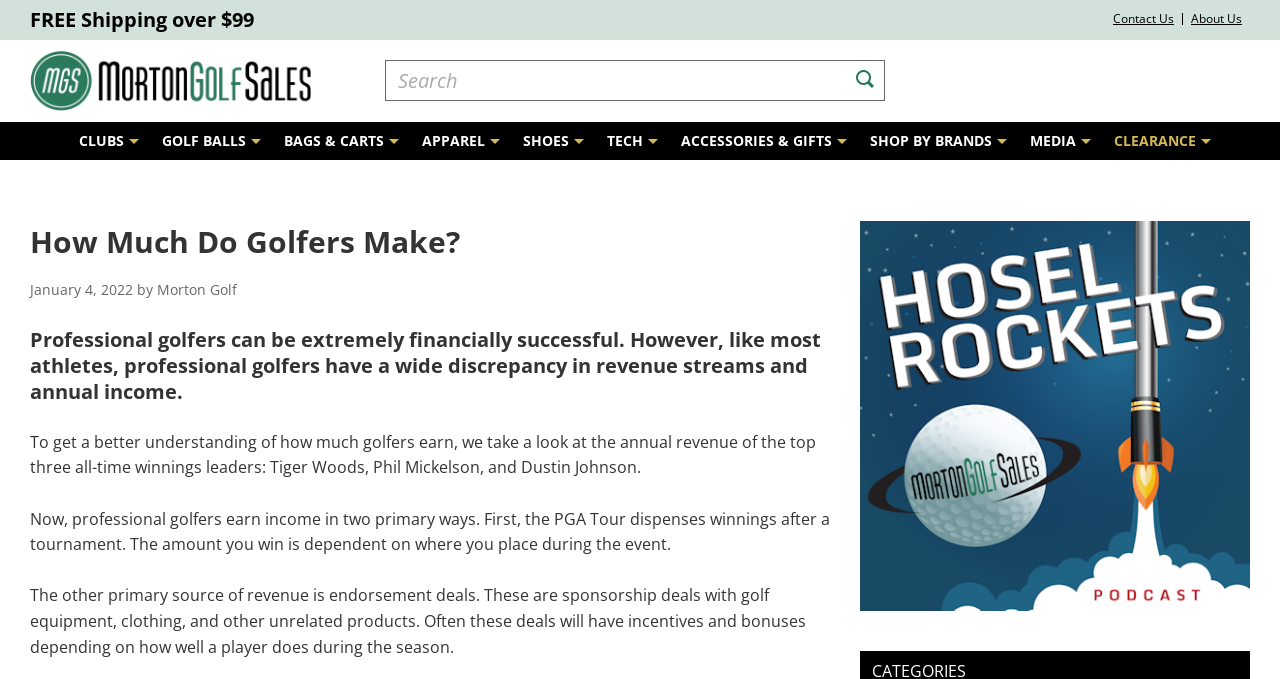Determine the bounding box coordinates of the element's region needed to click to follow the instruction: "Read the blog post from January 4, 2022". Provide these coordinates as four float numbers between 0 and 1, formatted as [left, top, right, bottom].

[0.023, 0.413, 0.104, 0.441]